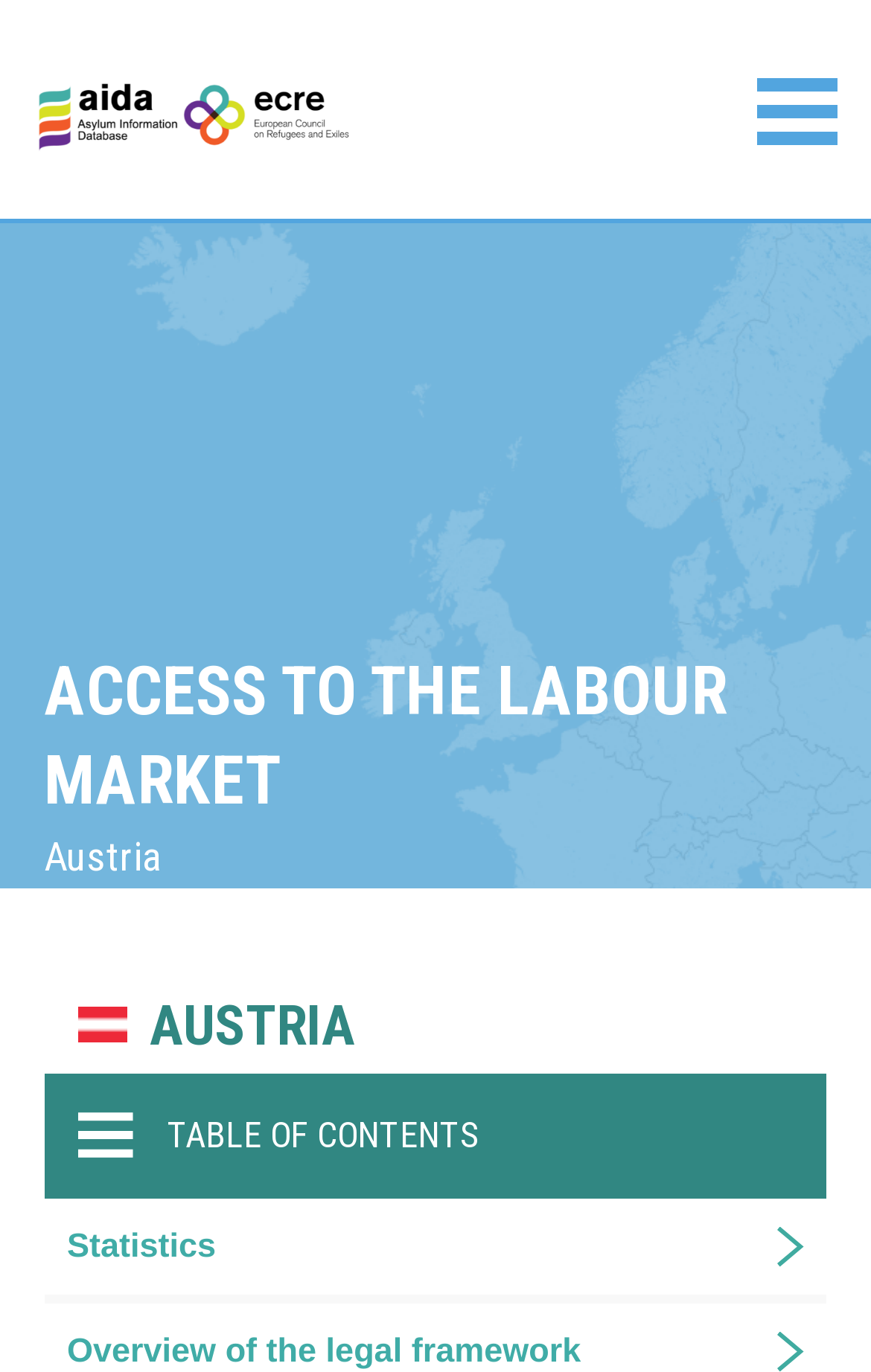Please answer the following question using a single word or phrase: 
What is the country being referred to?

Austria